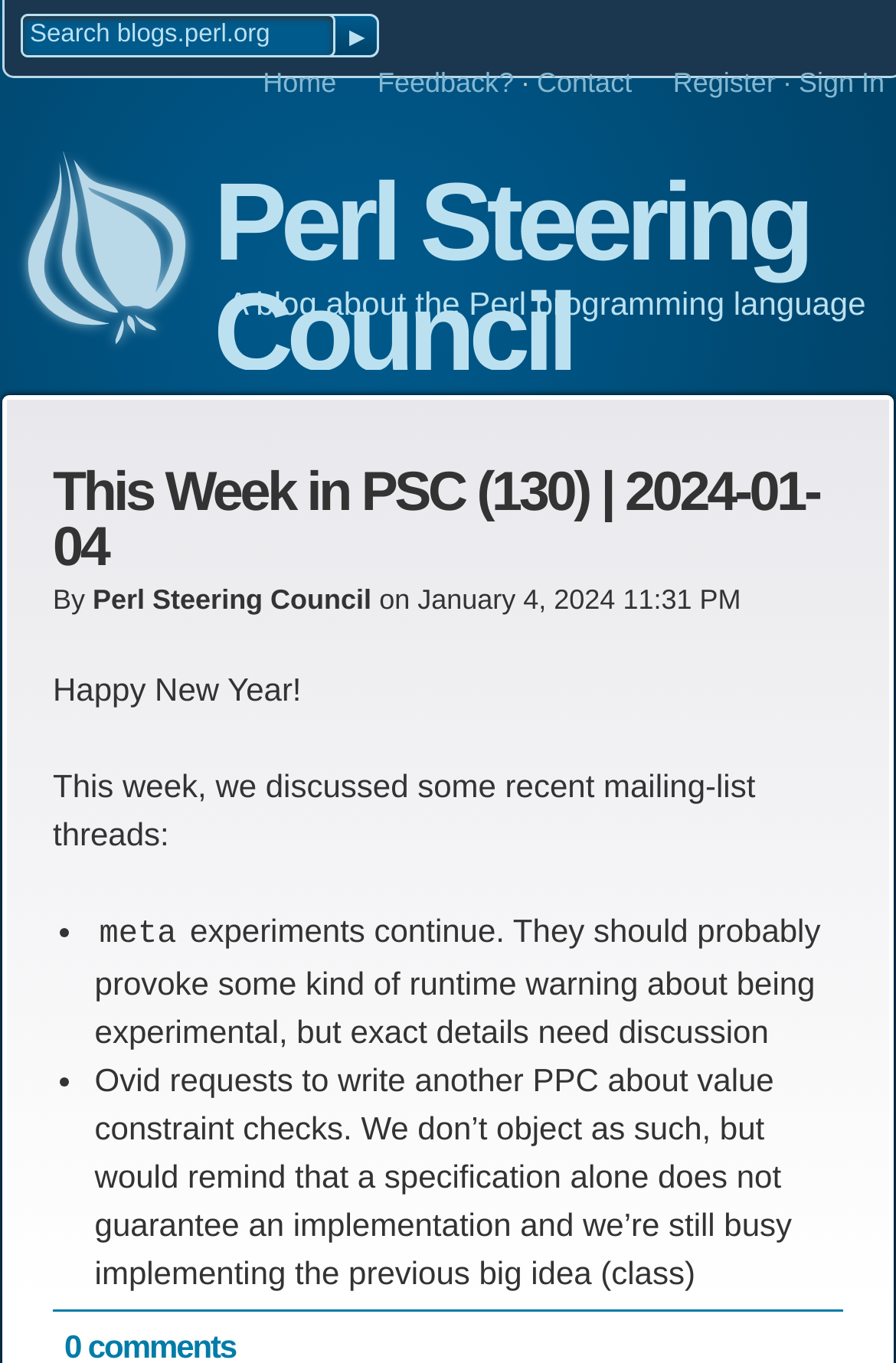Find and indicate the bounding box coordinates of the region you should select to follow the given instruction: "Go to Home page".

[0.293, 0.049, 0.375, 0.072]